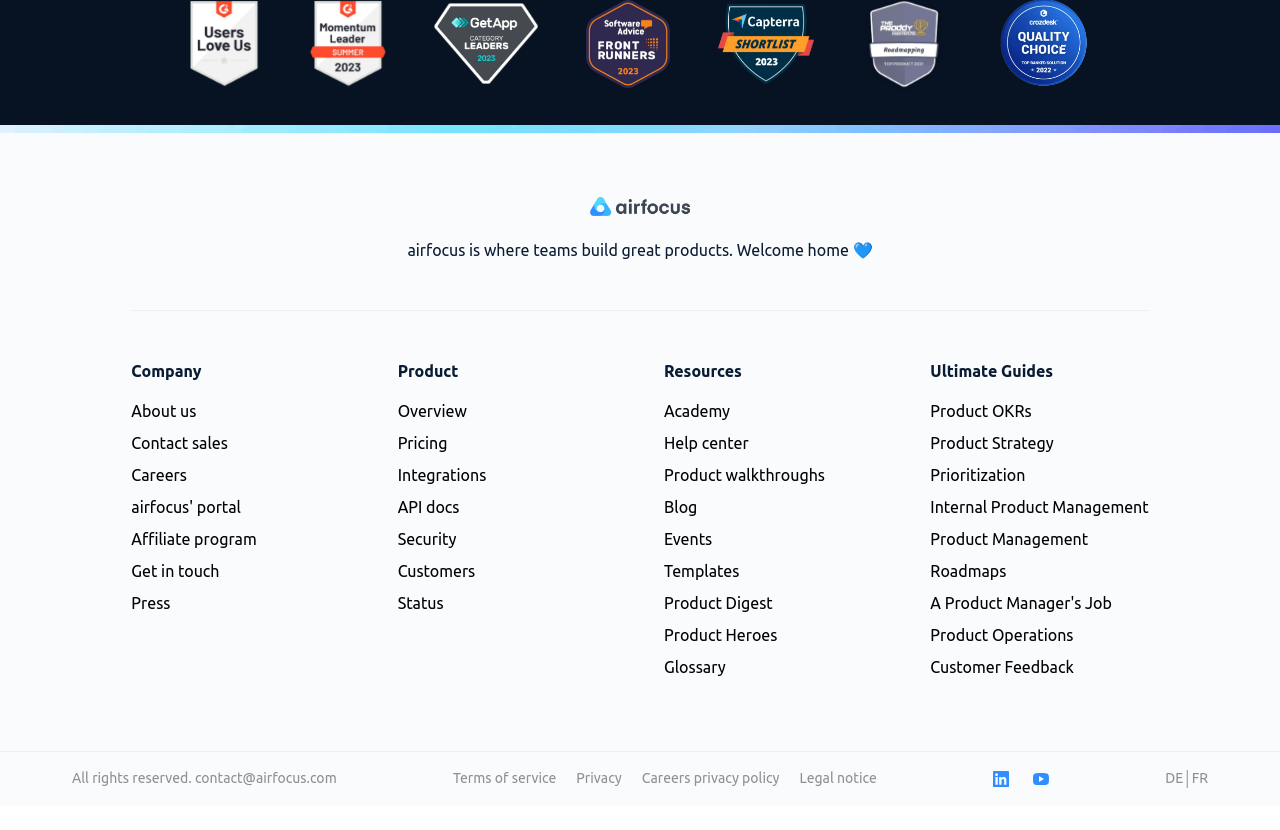What is the last link in the 'Resources' section?
Based on the image, provide your answer in one word or phrase.

Glossary